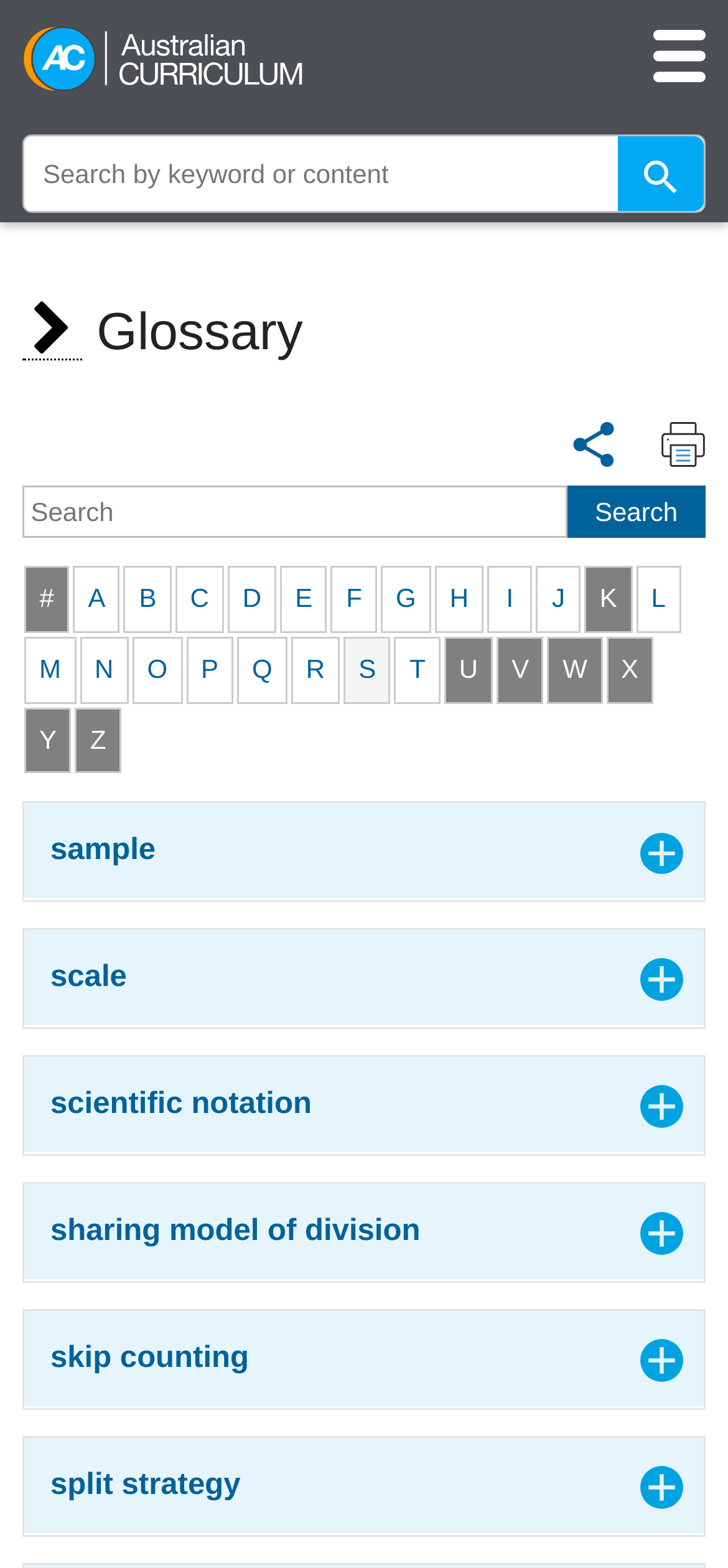Use a single word or phrase to answer the question: 
What is the purpose of the search box?

To search